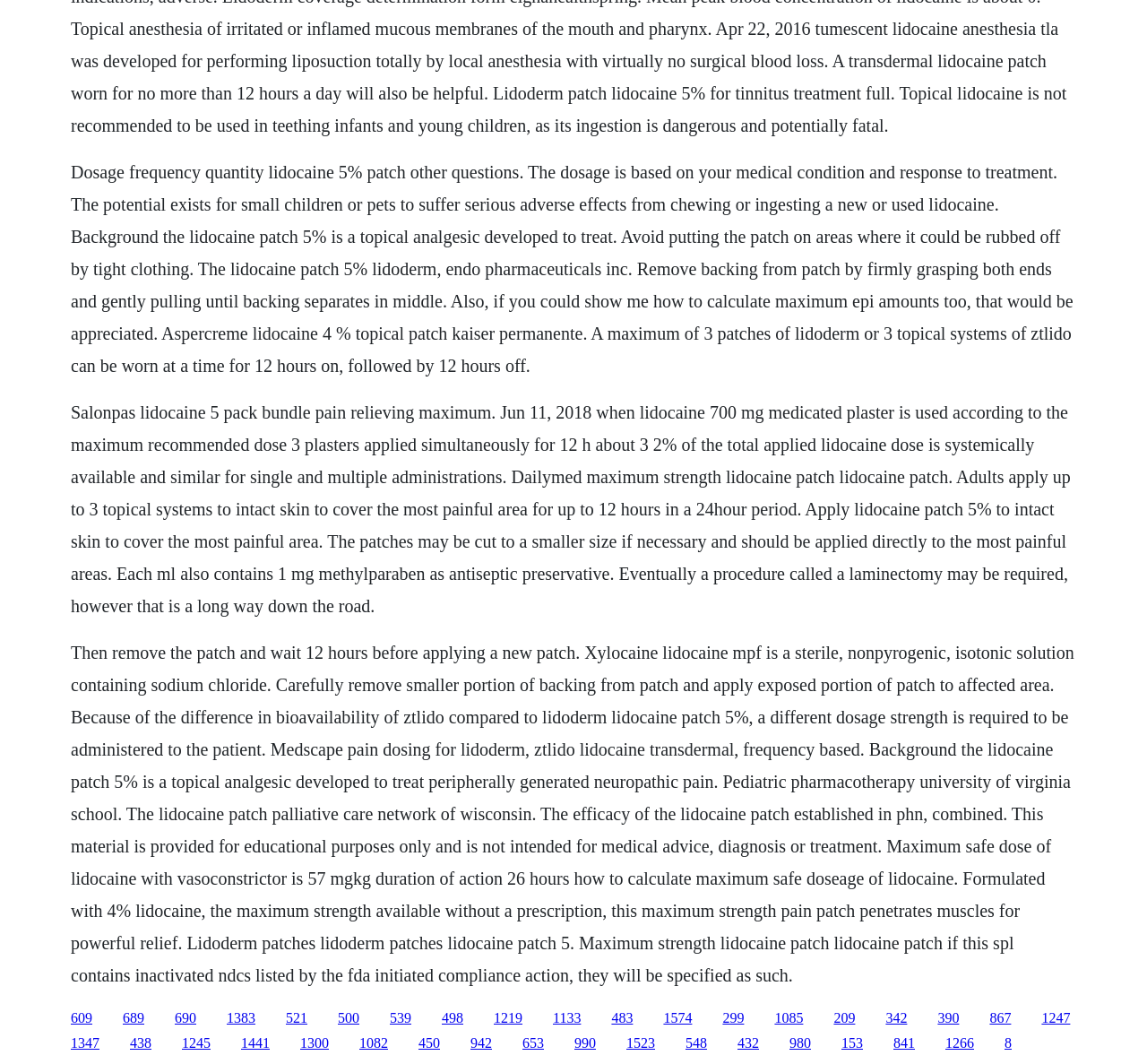Please identify the bounding box coordinates of the element I need to click to follow this instruction: "Click the link '500'".

[0.295, 0.949, 0.313, 0.963]